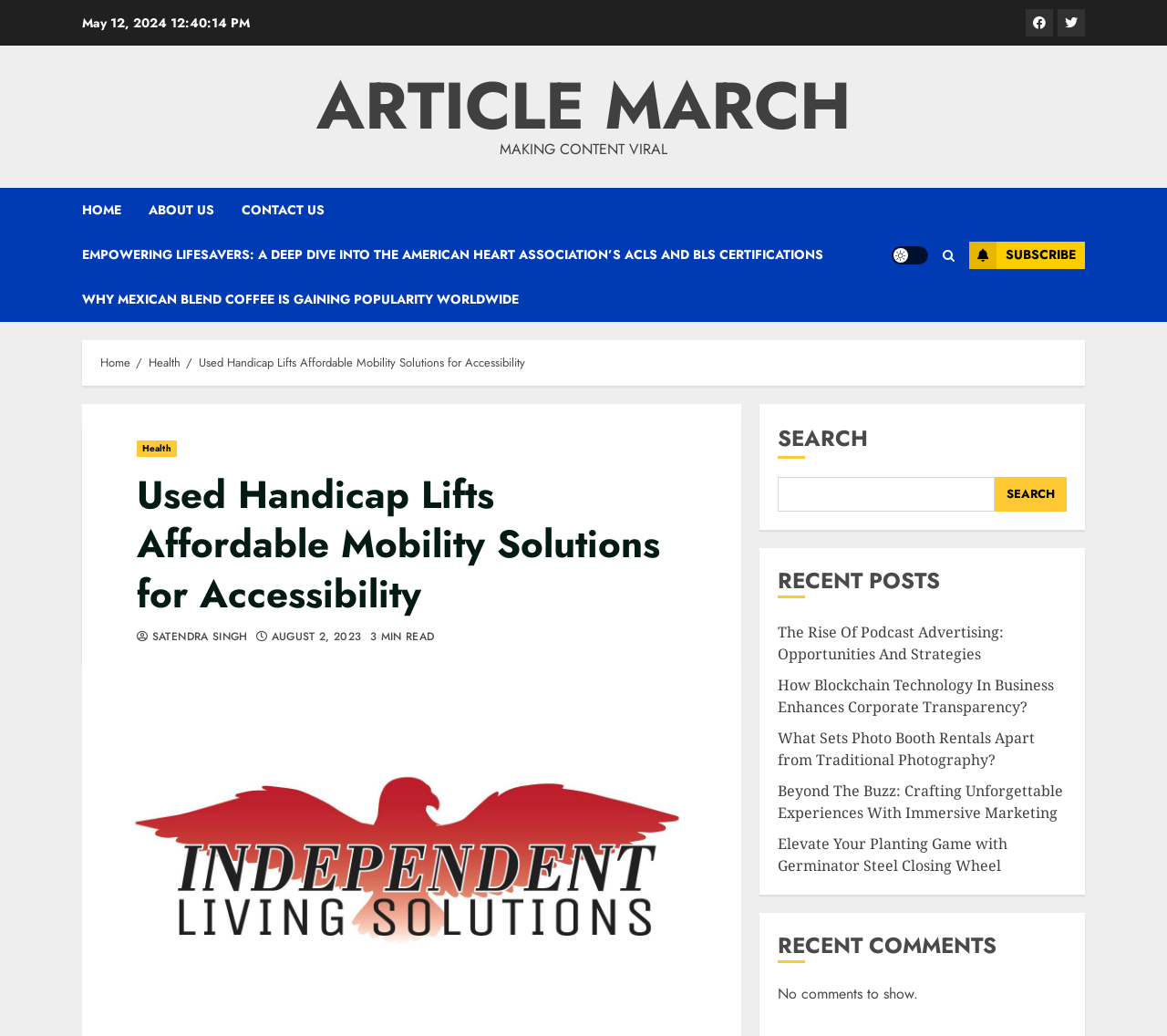Answer the following query concisely with a single word or phrase:
How many recent posts are listed?

5